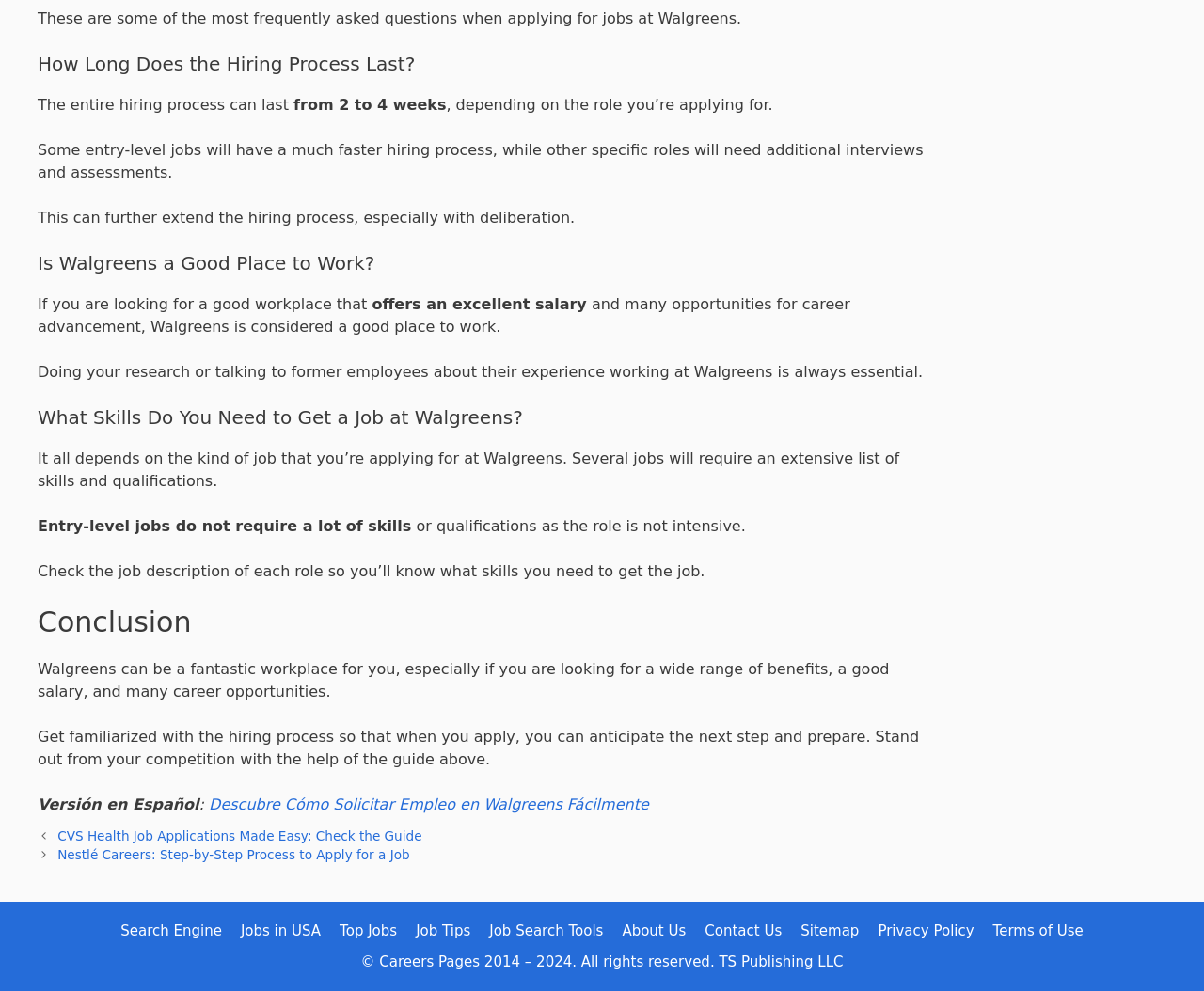Please answer the following question using a single word or phrase: 
What is the duration of the hiring process at Walgreens?

2 to 4 weeks